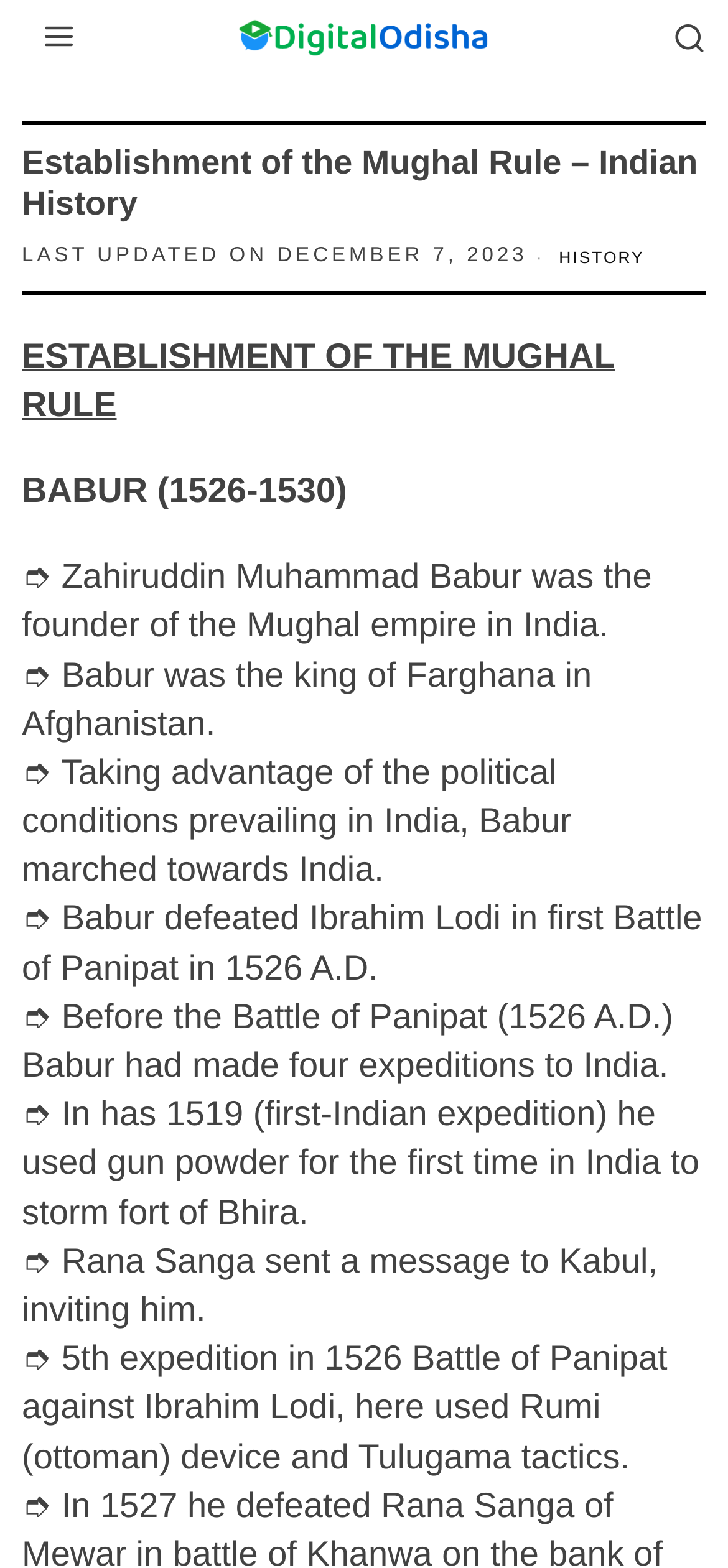Find the primary header on the webpage and provide its text.

Establishment of the Mughal Rule – Indian History